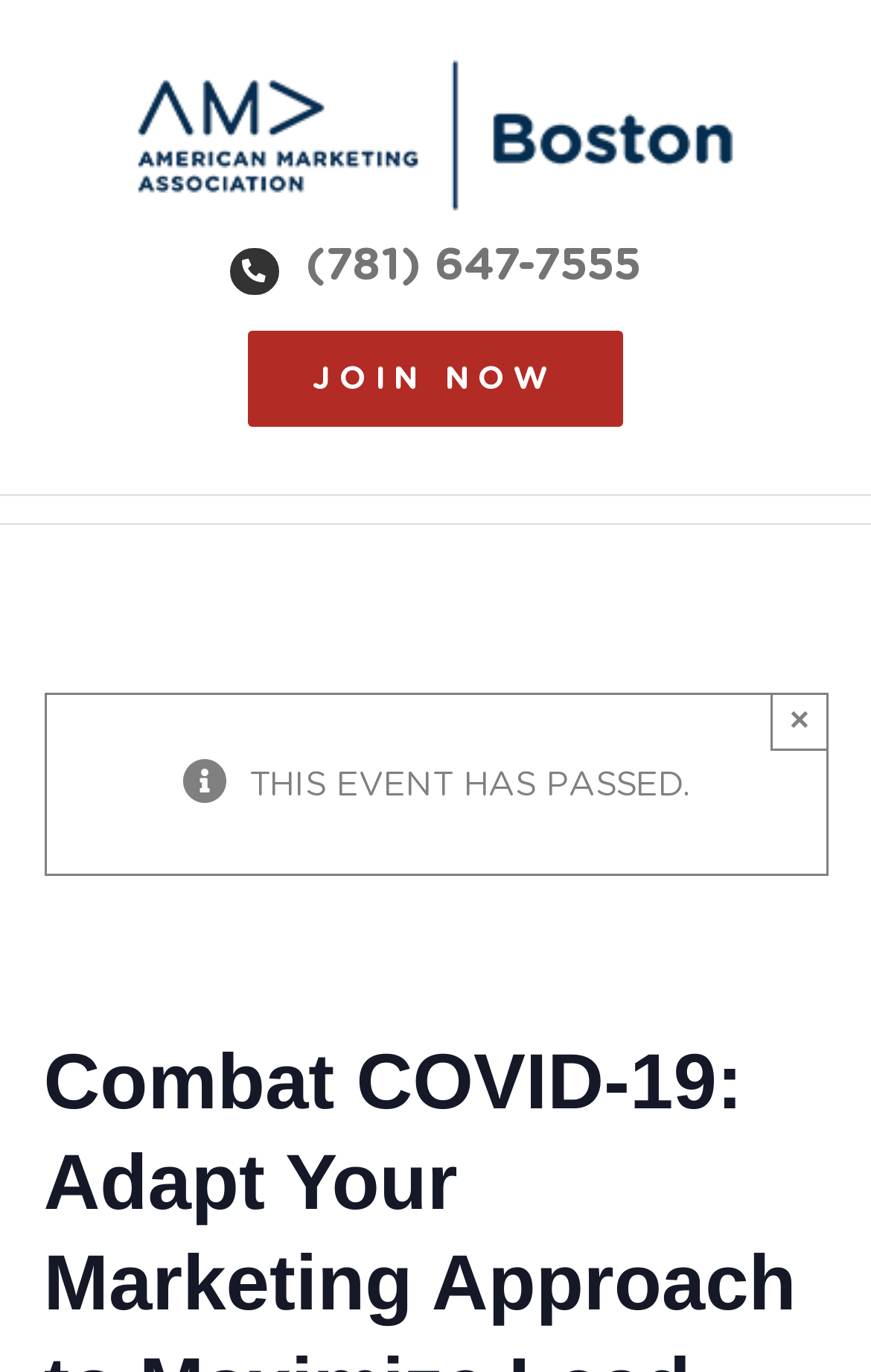Please provide a comprehensive answer to the question below using the information from the image: What is the purpose of the 'Close' button?

I found a button labeled 'Close' inside an alert box, which suggests that its purpose is to close the alert box.